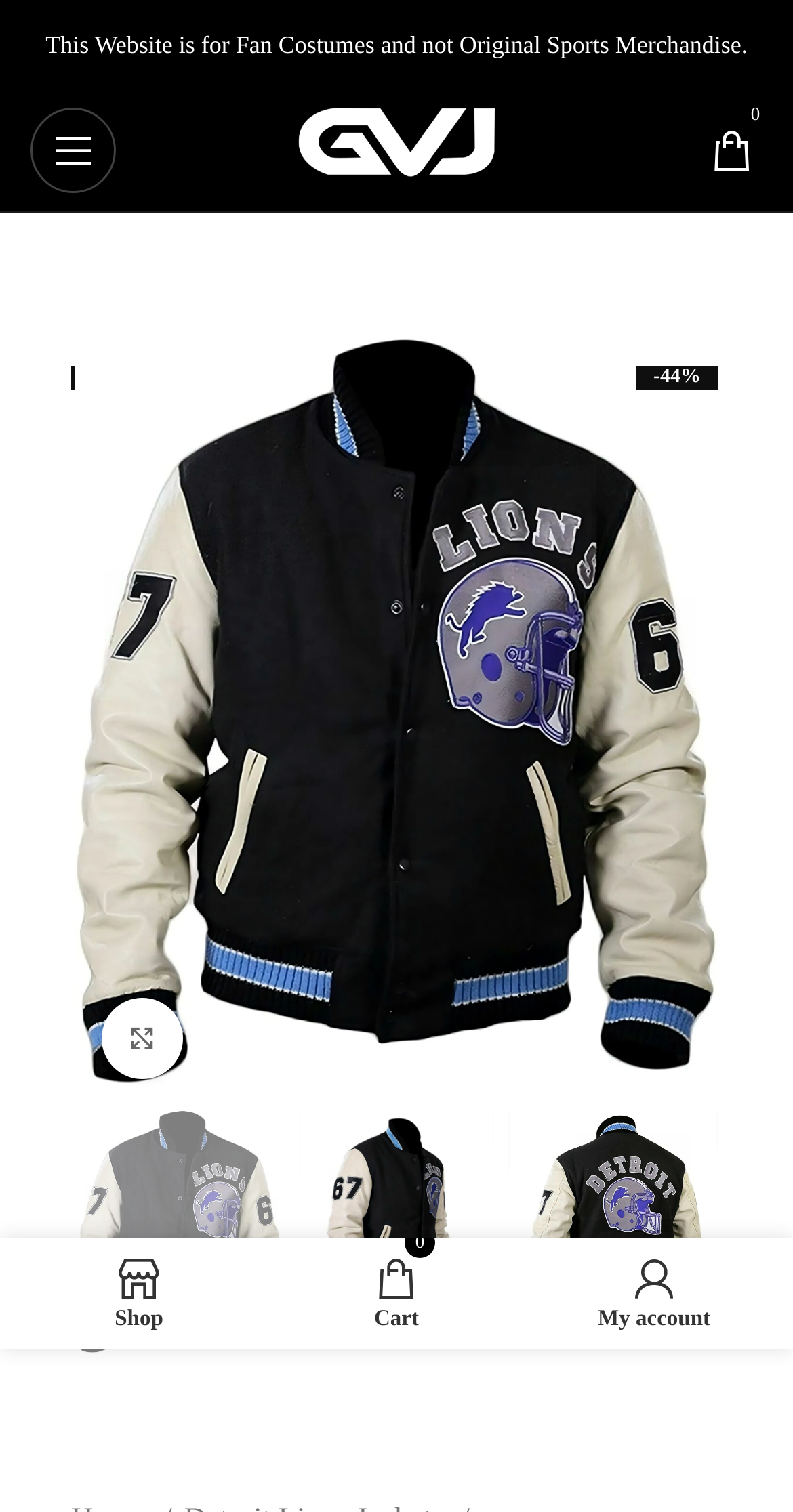Provide the bounding box coordinates in the format (top-left x, top-left y, bottom-right x, bottom-right y). All values are floating point numbers between 0 and 1. Determine the bounding box coordinate of the UI element described as: Shop

[0.013, 0.825, 0.338, 0.886]